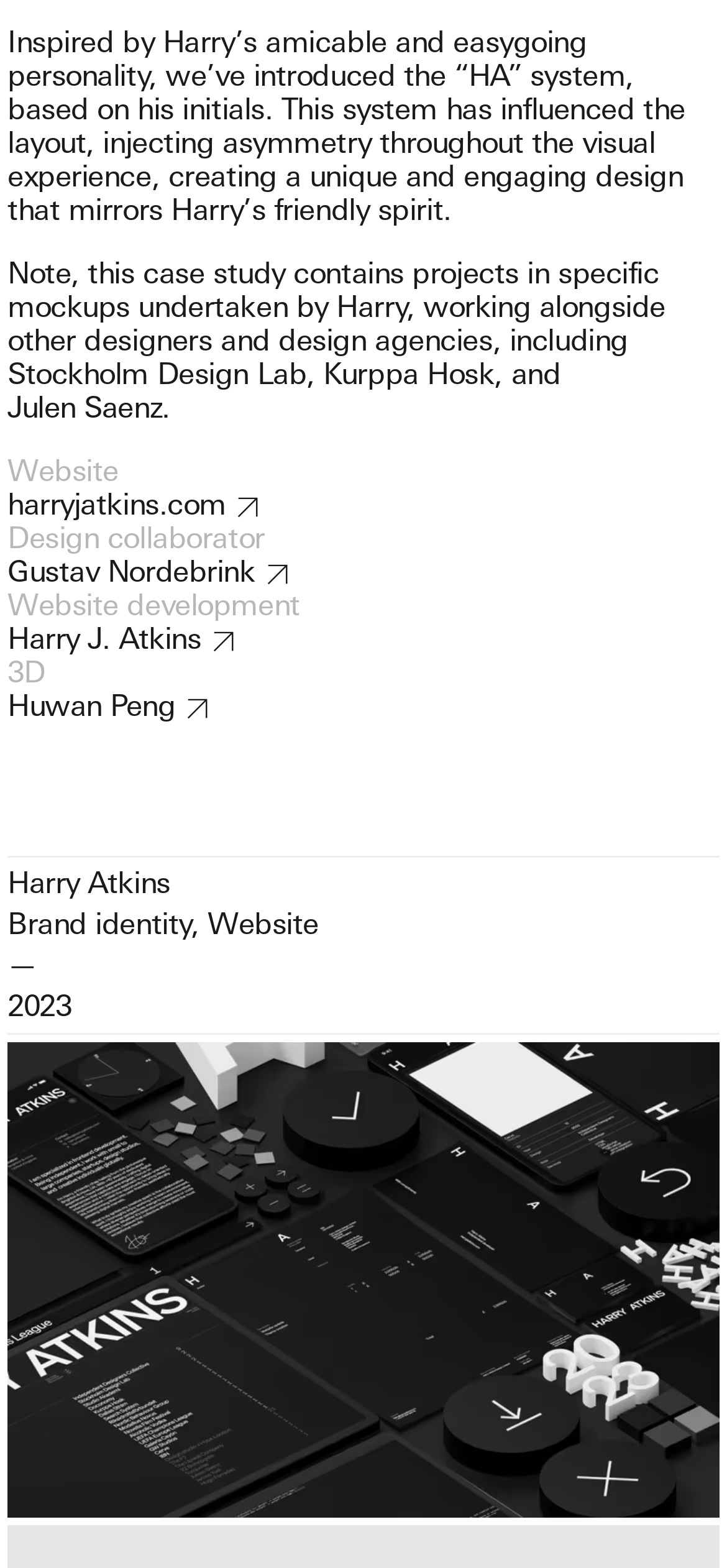Identify the bounding box coordinates for the UI element described as follows: "Huwan Peng". Ensure the coordinates are four float numbers between 0 and 1, formatted as [left, top, right, bottom].

[0.01, 0.441, 0.99, 0.463]